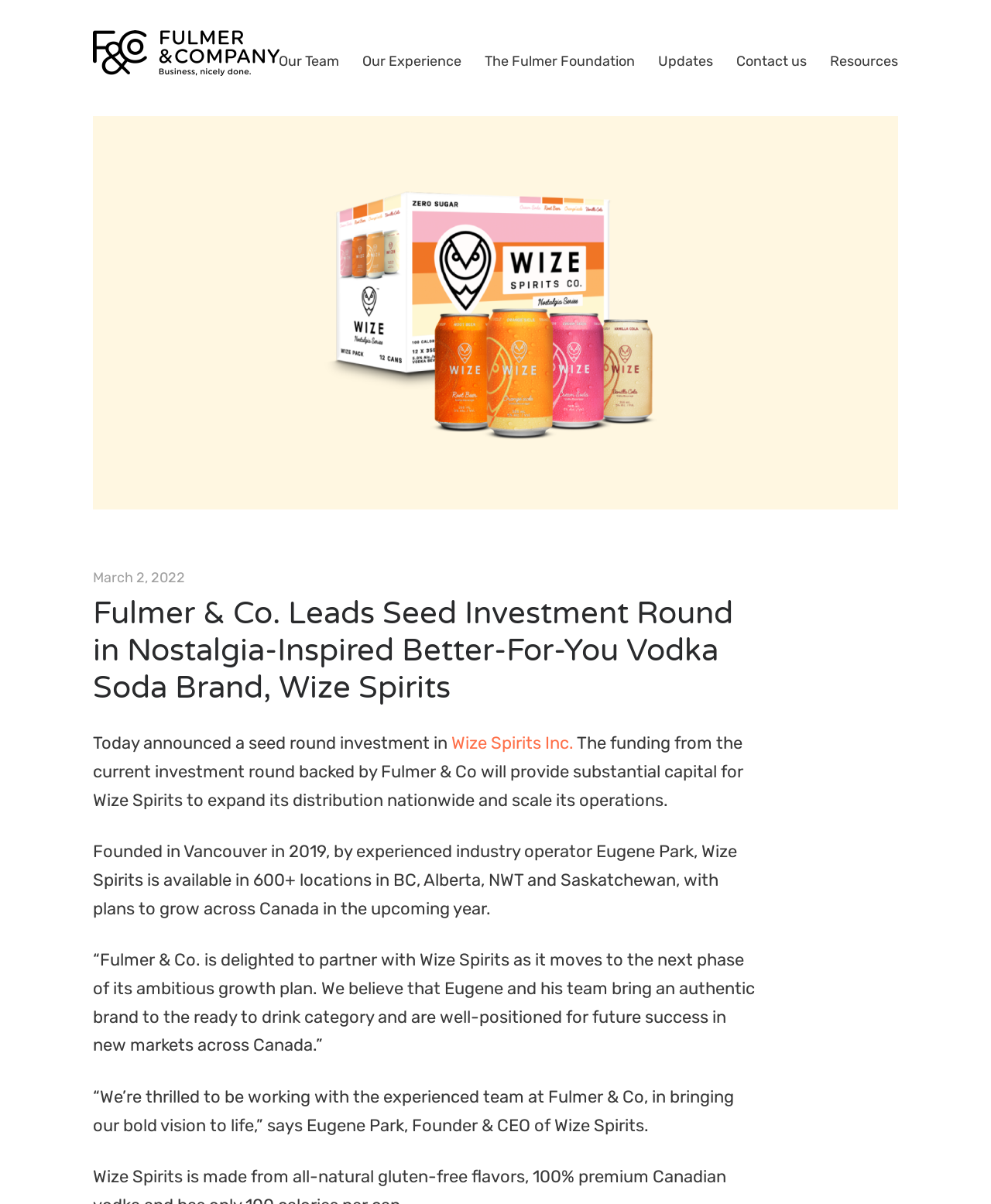Using the information in the image, could you please answer the following question in detail:
What is the name of the company that received investment?

The answer can be found in the text 'Today announced a seed round investment in Wize Spirits Inc.' which indicates that Wize Spirits Inc. is the company that received the investment.